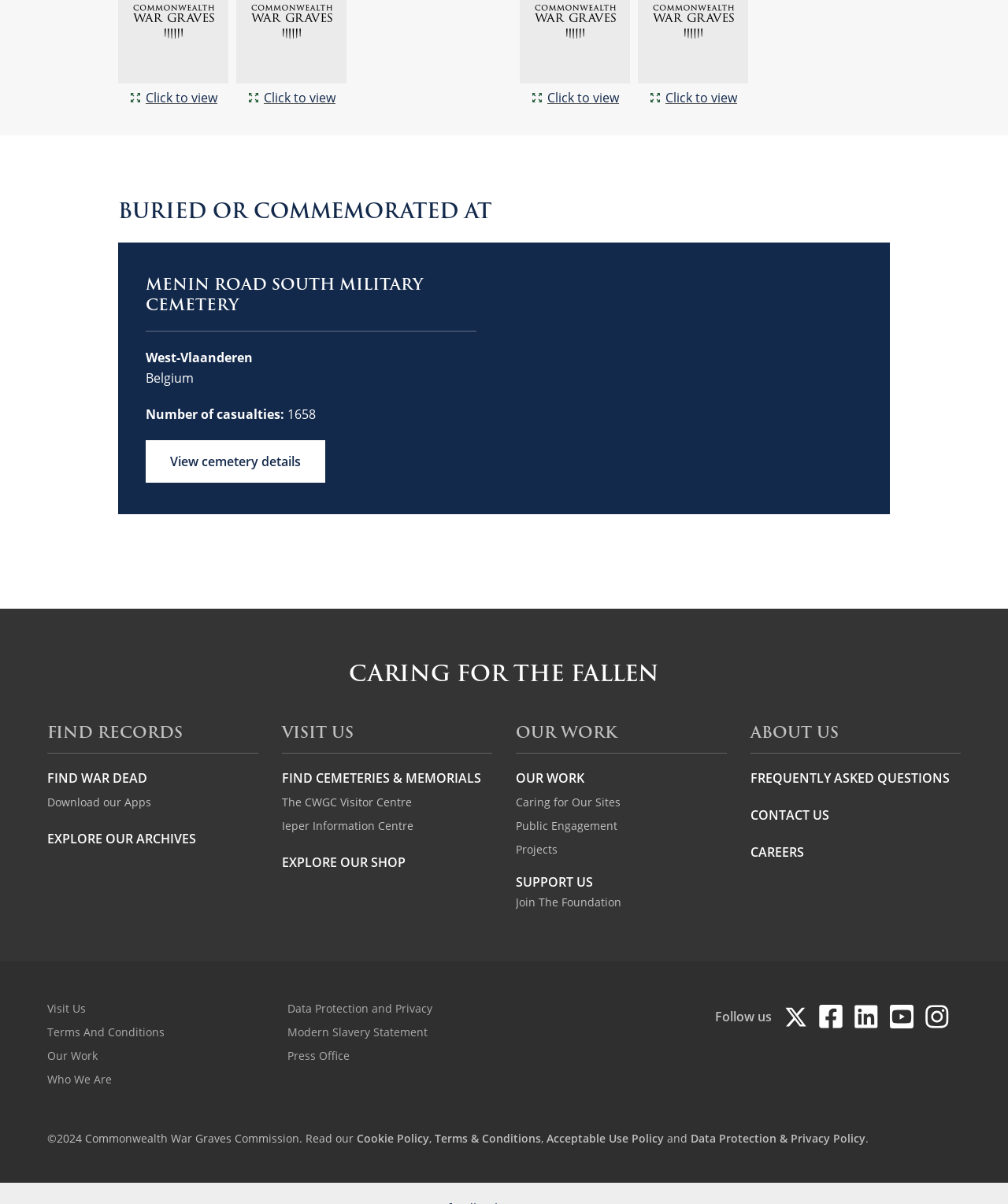Find the bounding box coordinates for the element described here: "MENIN ROAD SOUTH MILITARY CEMETERY".

[0.145, 0.228, 0.473, 0.275]